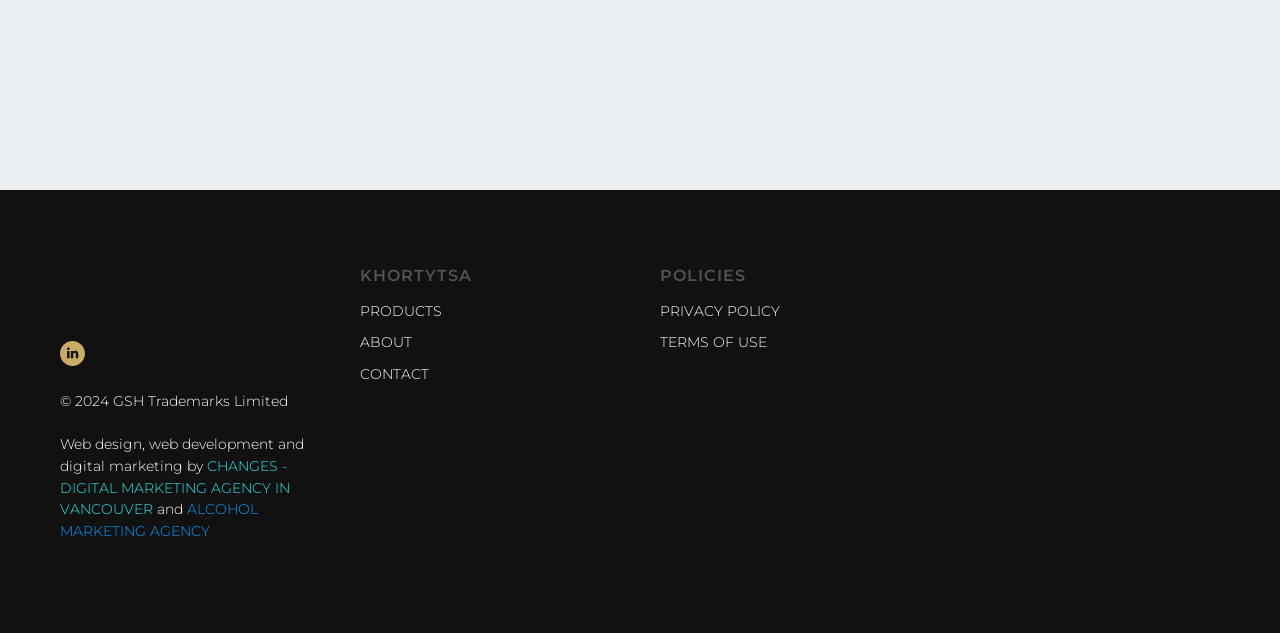Locate the bounding box coordinates of the clickable area to execute the instruction: "Subscribe to the newsletter". Provide the coordinates as four float numbers between 0 and 1, represented as [left, top, right, bottom].

[0.438, 0.014, 0.563, 0.109]